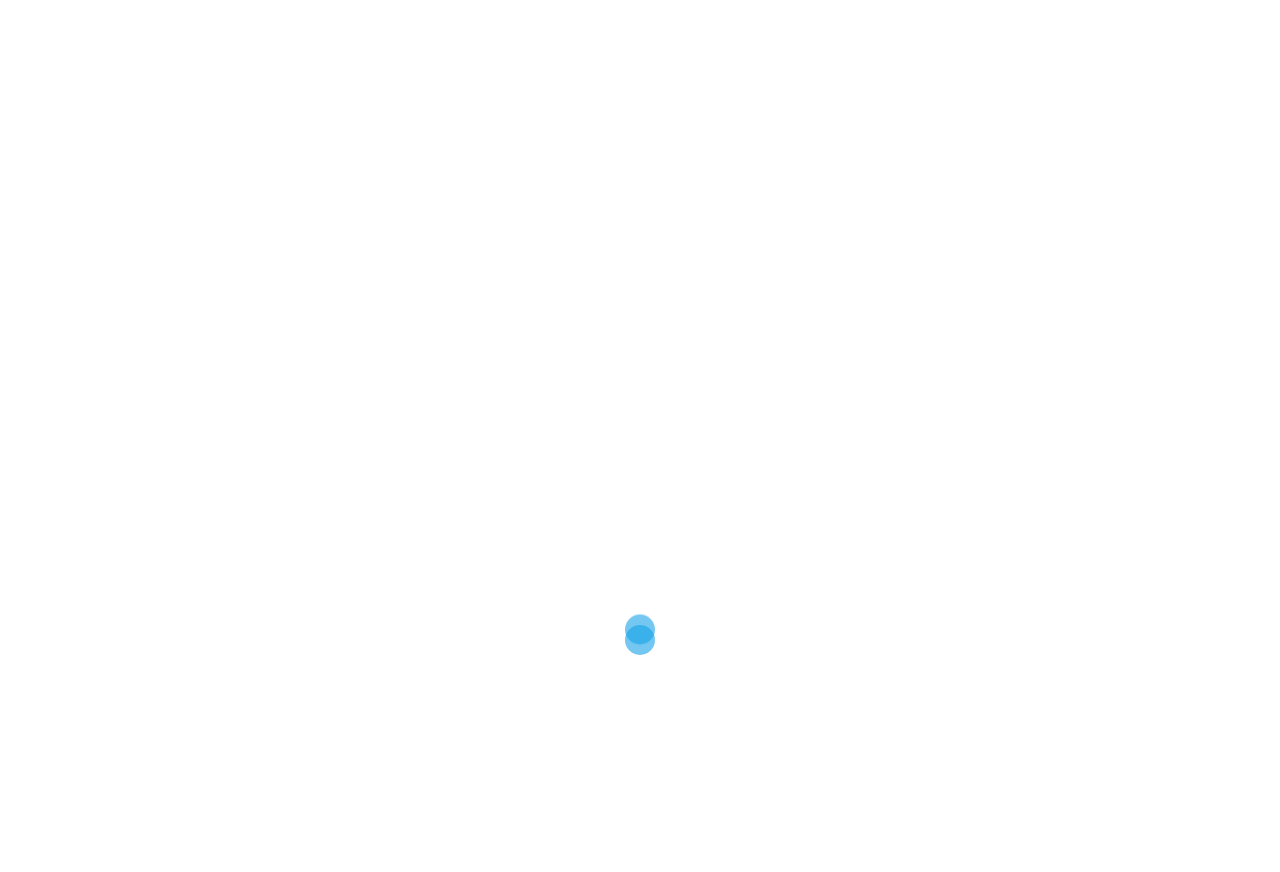Ascertain the bounding box coordinates for the UI element detailed here: "July 26, 2021July 25, 2021". The coordinates should be provided as [left, top, right, bottom] with each value being a float between 0 and 1.

[0.084, 0.953, 0.14, 0.974]